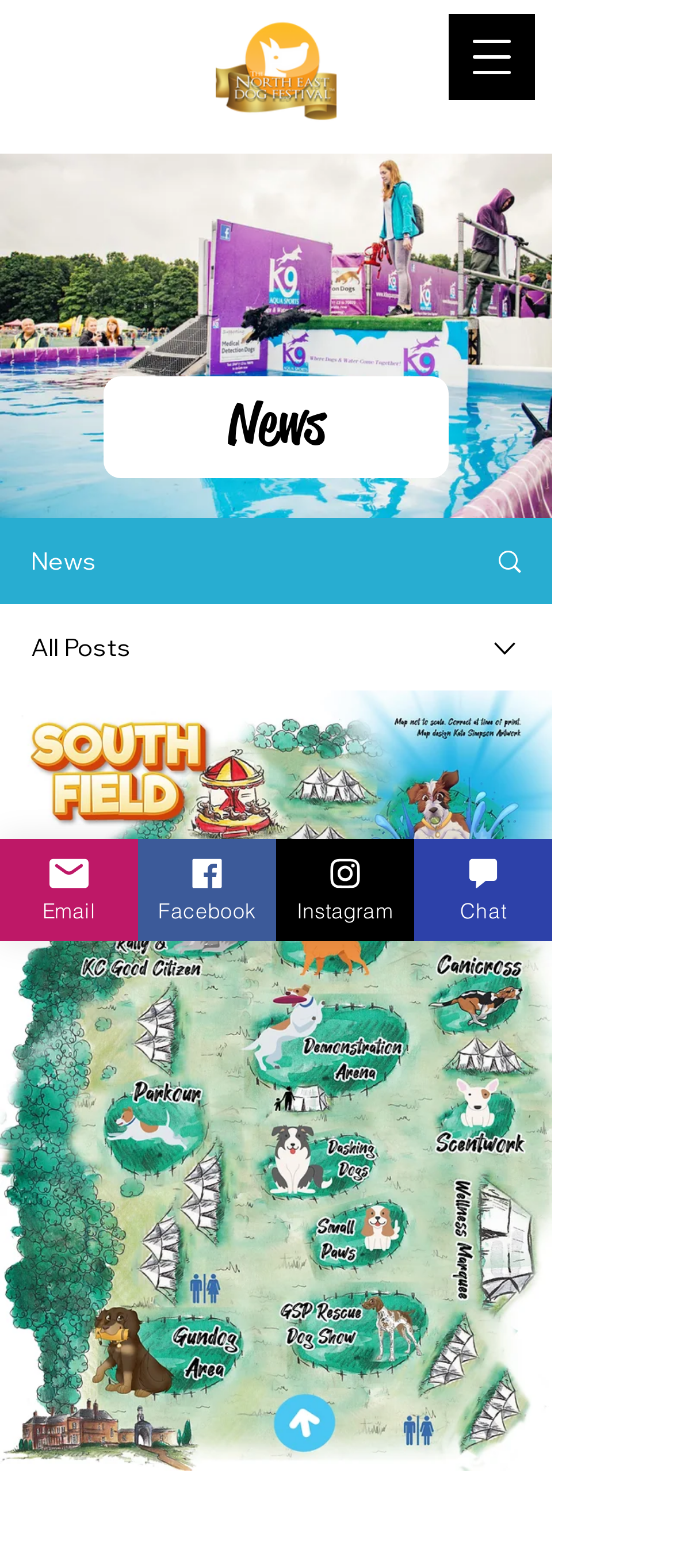Answer with a single word or phrase: 
What is the image below the navigation menu?

Swim.jpg